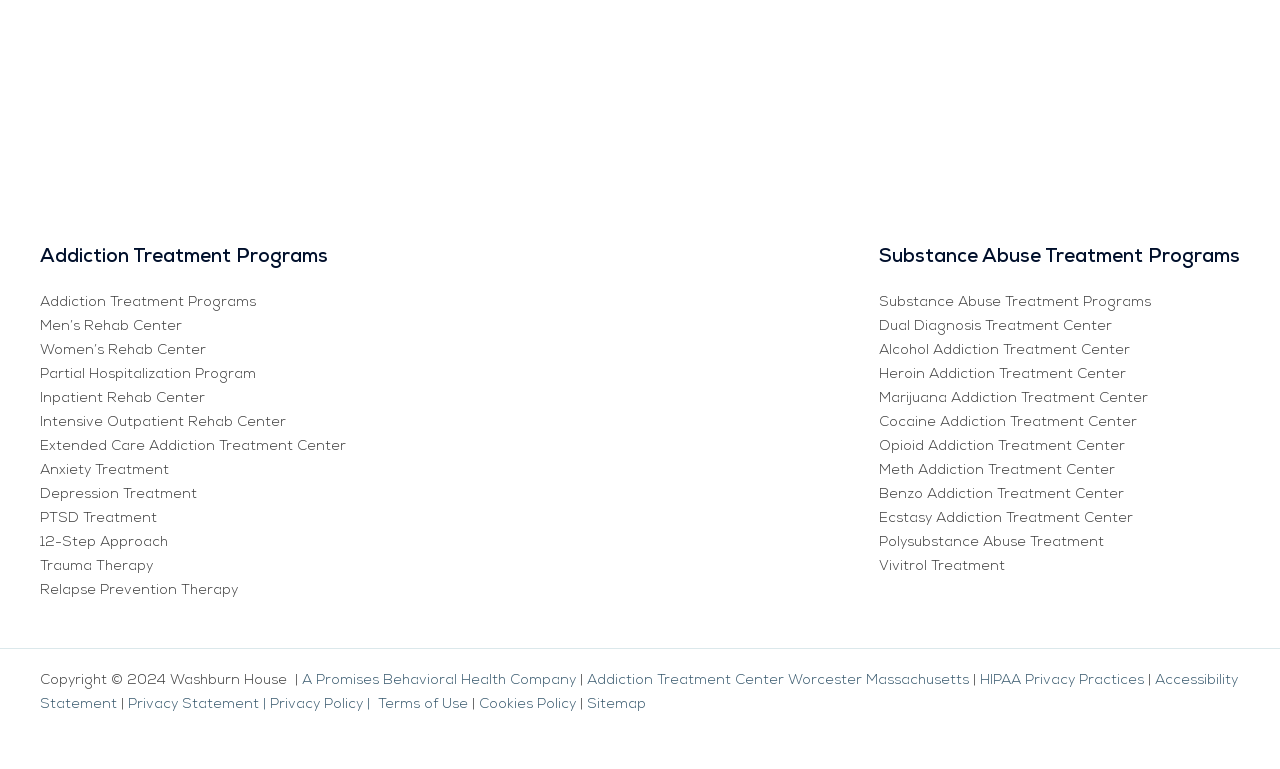Answer the question below using just one word or a short phrase: 
What is the name of the company that owns the rehab center?

A Promises Behavioral Health Company